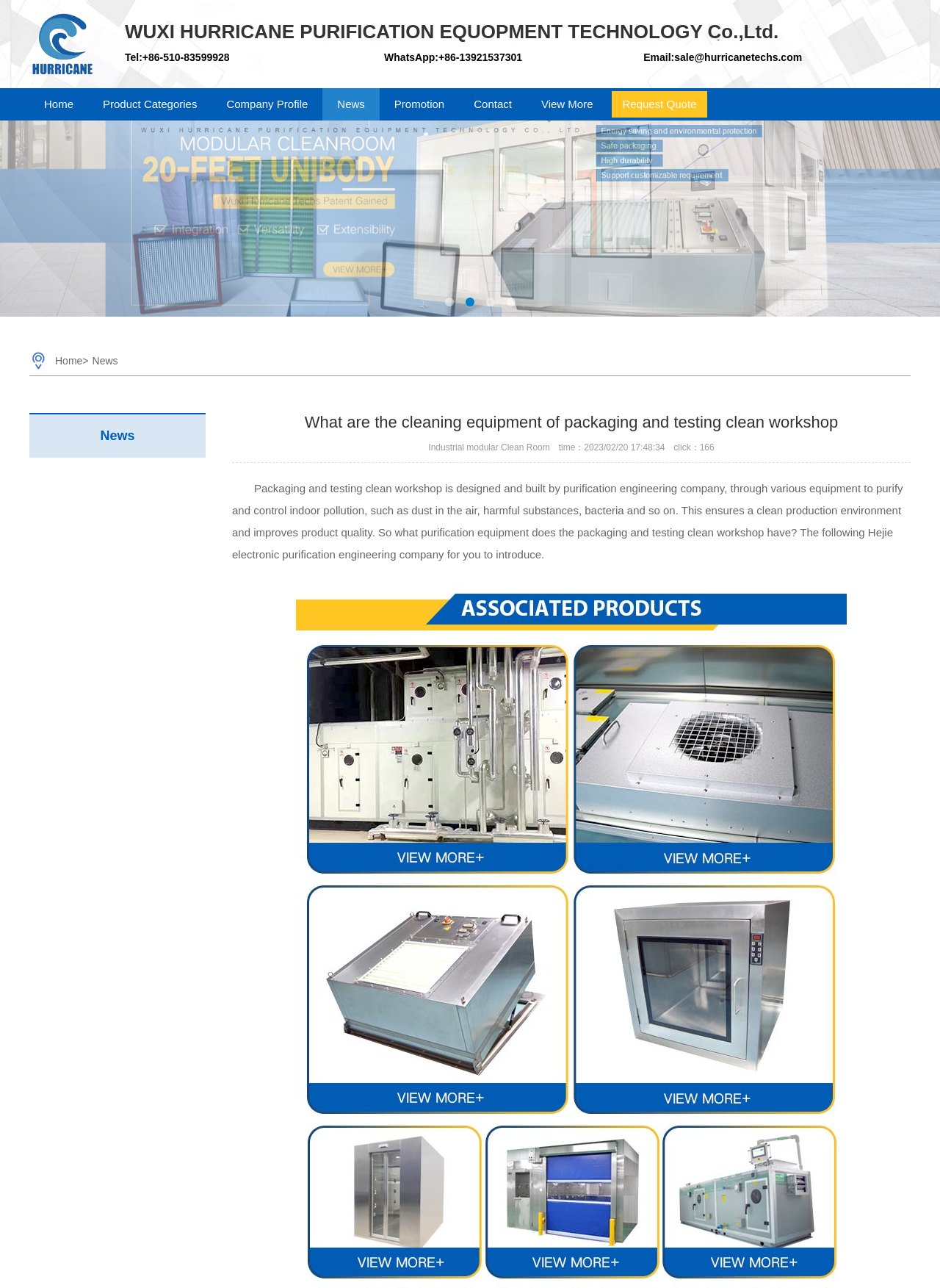What is the topic of the current news article?
Use the screenshot to answer the question with a single word or phrase.

Cleaning equipment of packaging and testing clean workshop